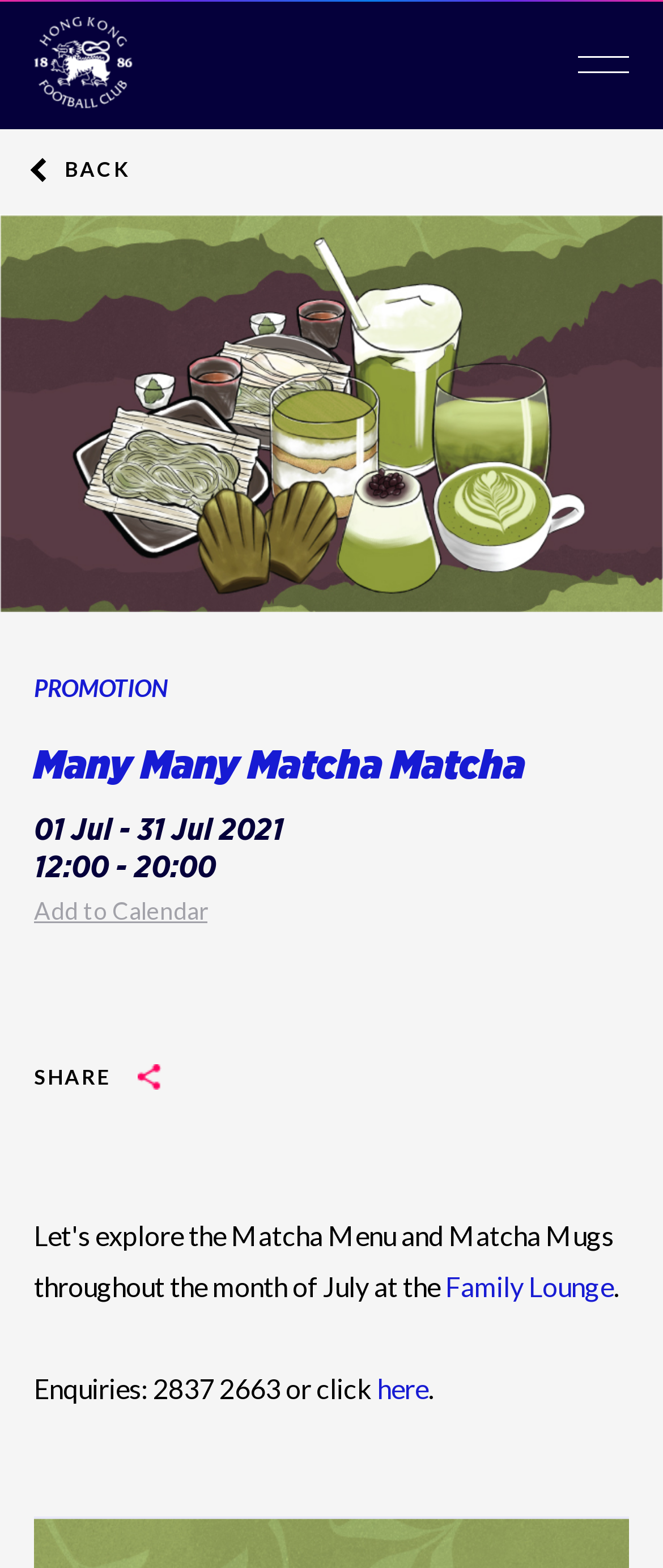Please identify the bounding box coordinates of the element I need to click to follow this instruction: "View the 'IMAGES' section".

None